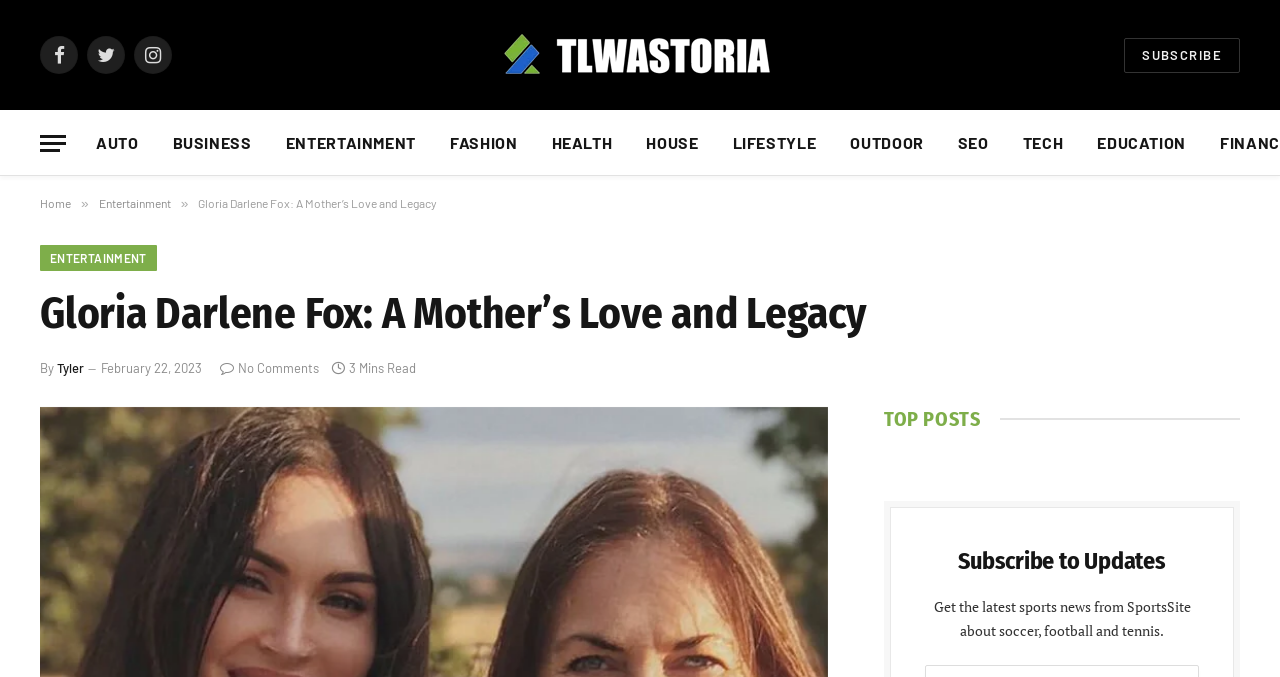Give a concise answer of one word or phrase to the question: 
What is the date of the article?

February 22, 2023